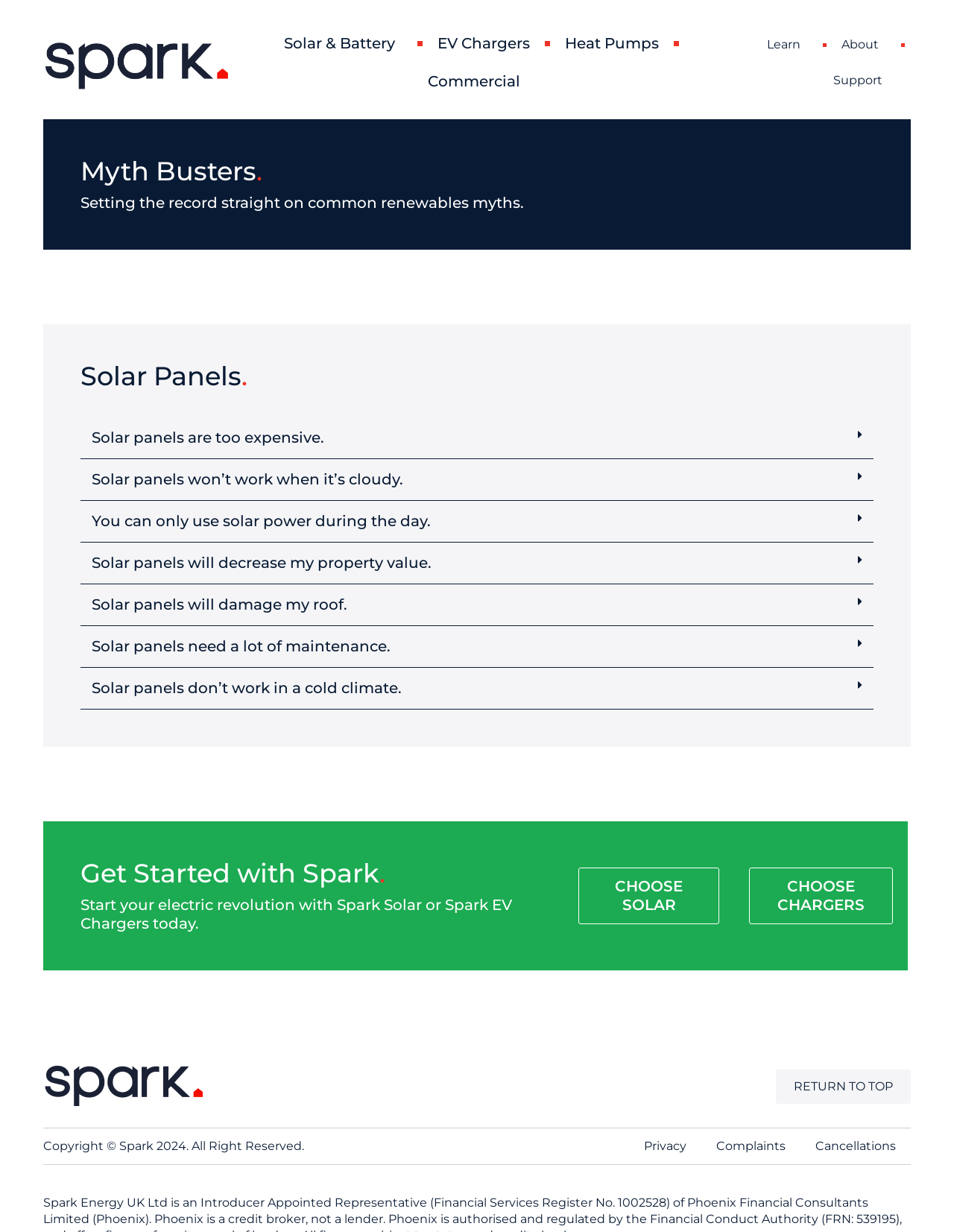Determine the bounding box for the UI element that matches this description: "Solar panels are too expensive.".

[0.096, 0.348, 0.34, 0.362]